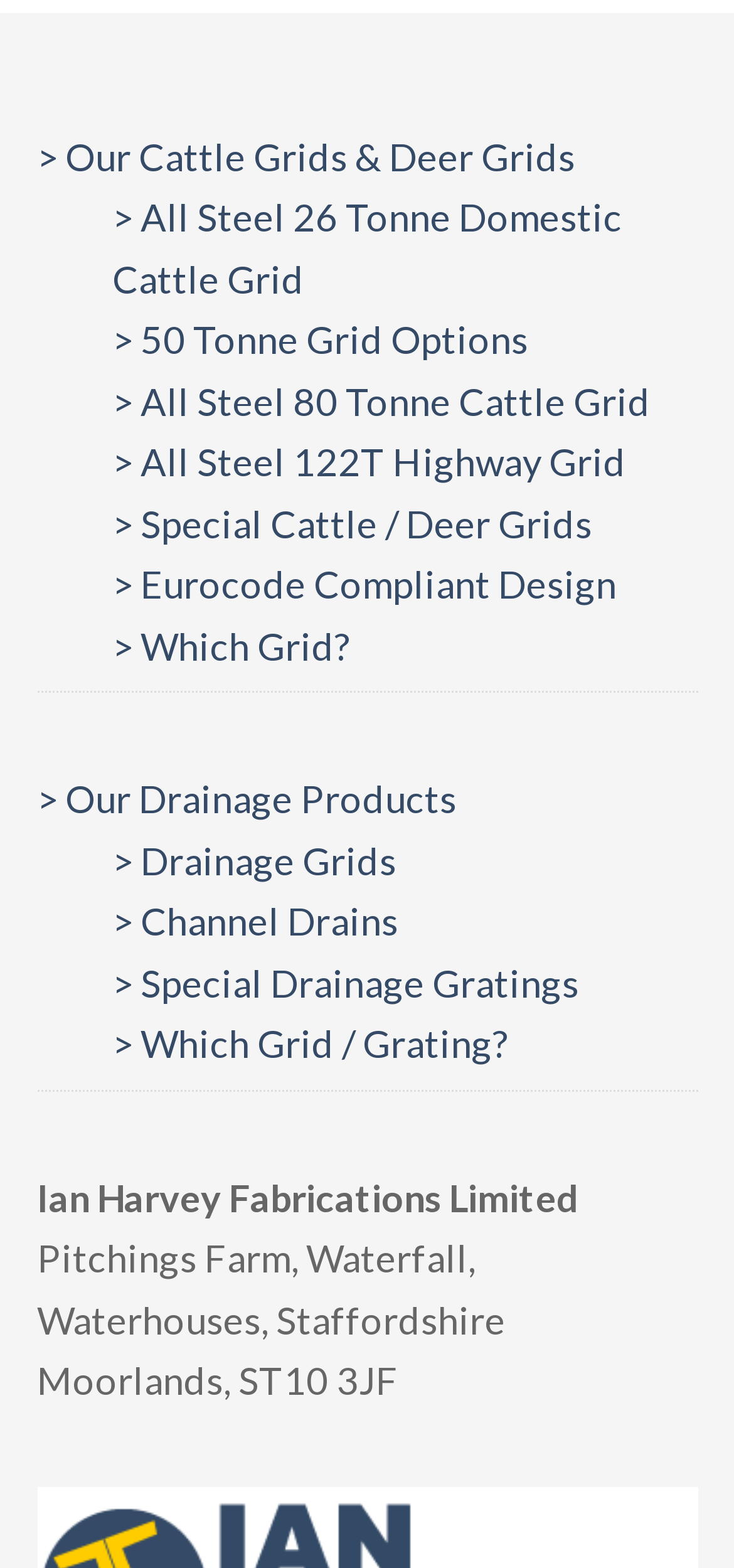Please specify the bounding box coordinates of the region to click in order to perform the following instruction: "Learn about drainage grids".

[0.153, 0.534, 0.54, 0.563]